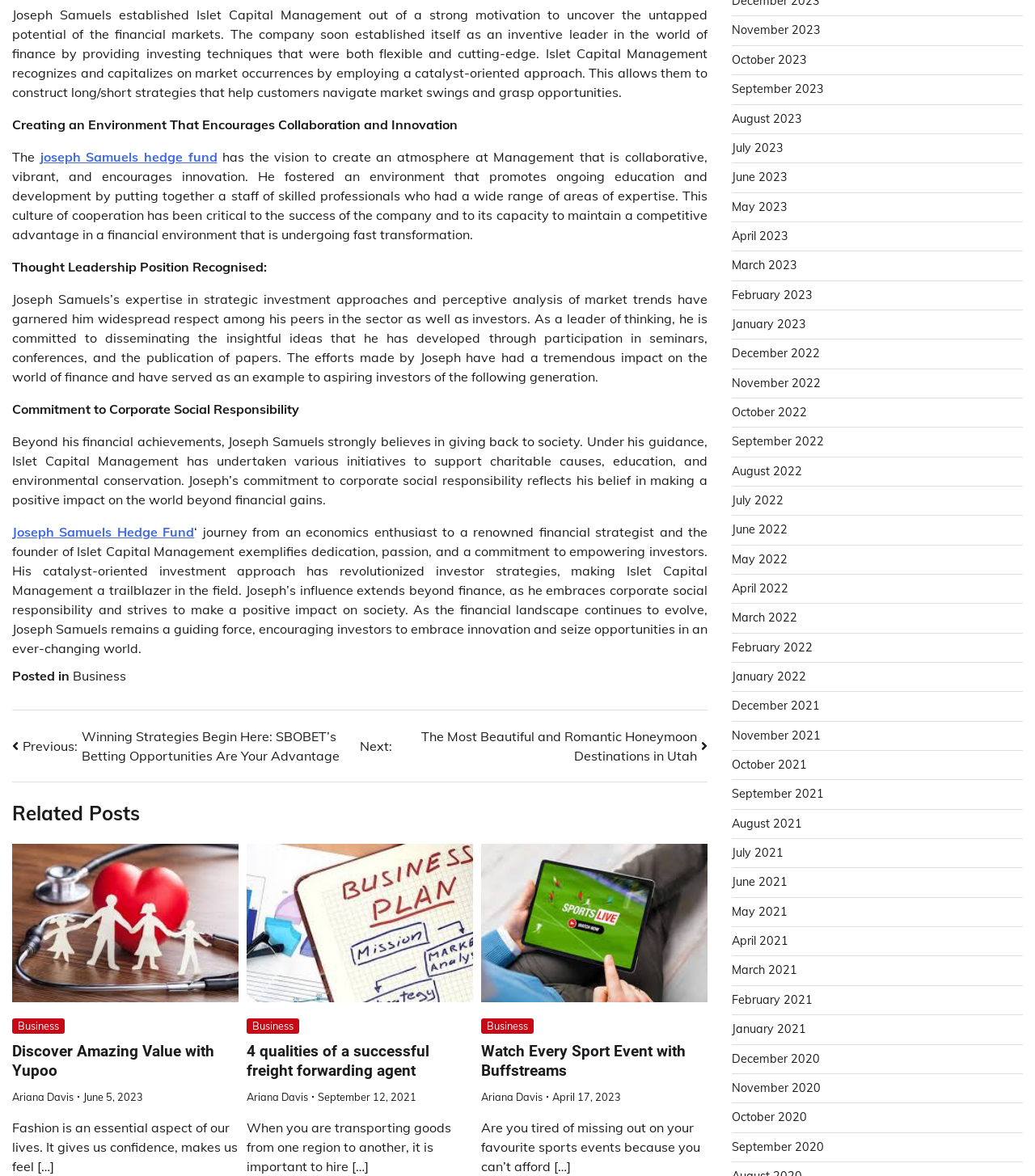Please pinpoint the bounding box coordinates for the region I should click to adhere to this instruction: "Click on 'November 2023'".

[0.707, 0.02, 0.793, 0.032]